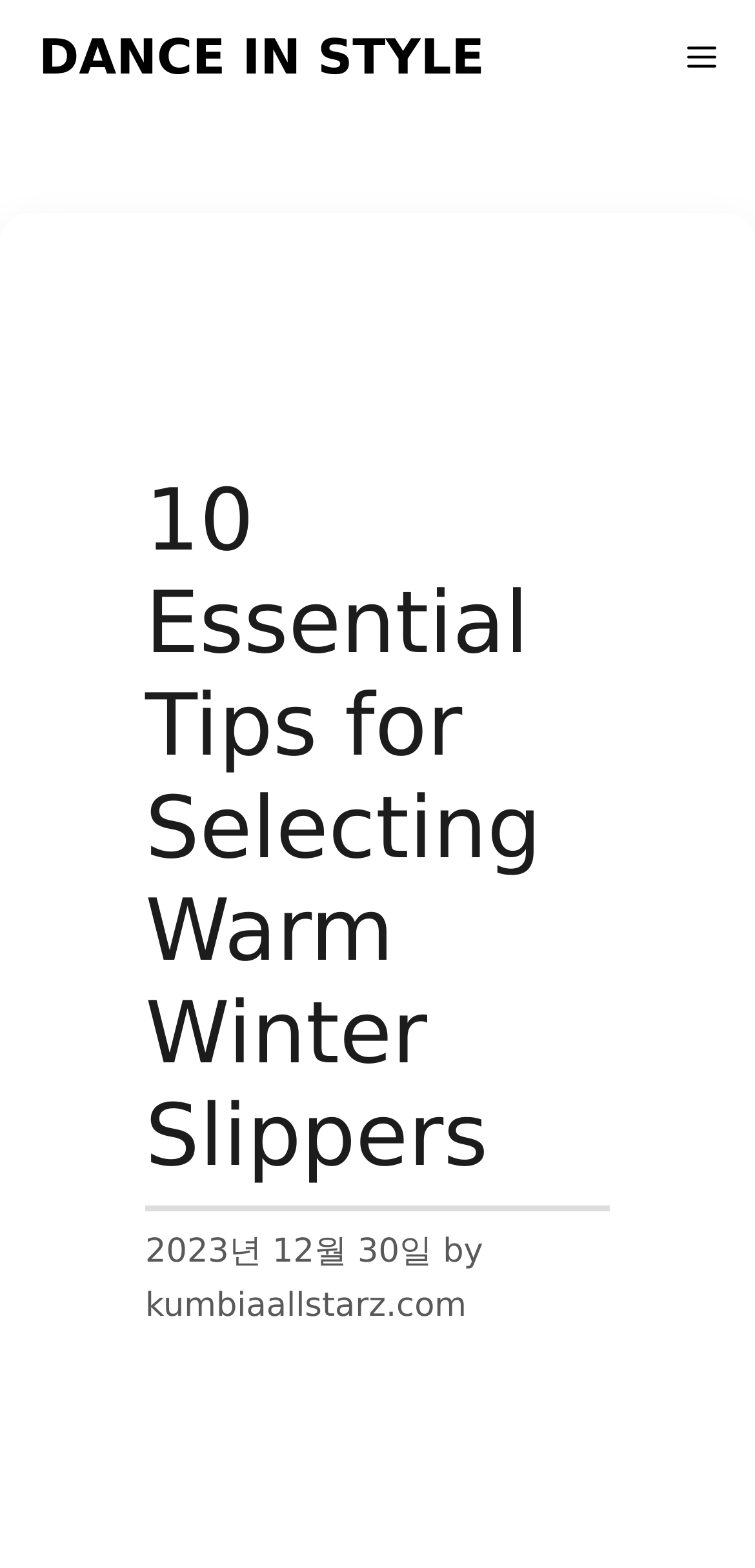Given the following UI element description: "aria-label="Menu"", find the bounding box coordinates in the webpage screenshot.

None